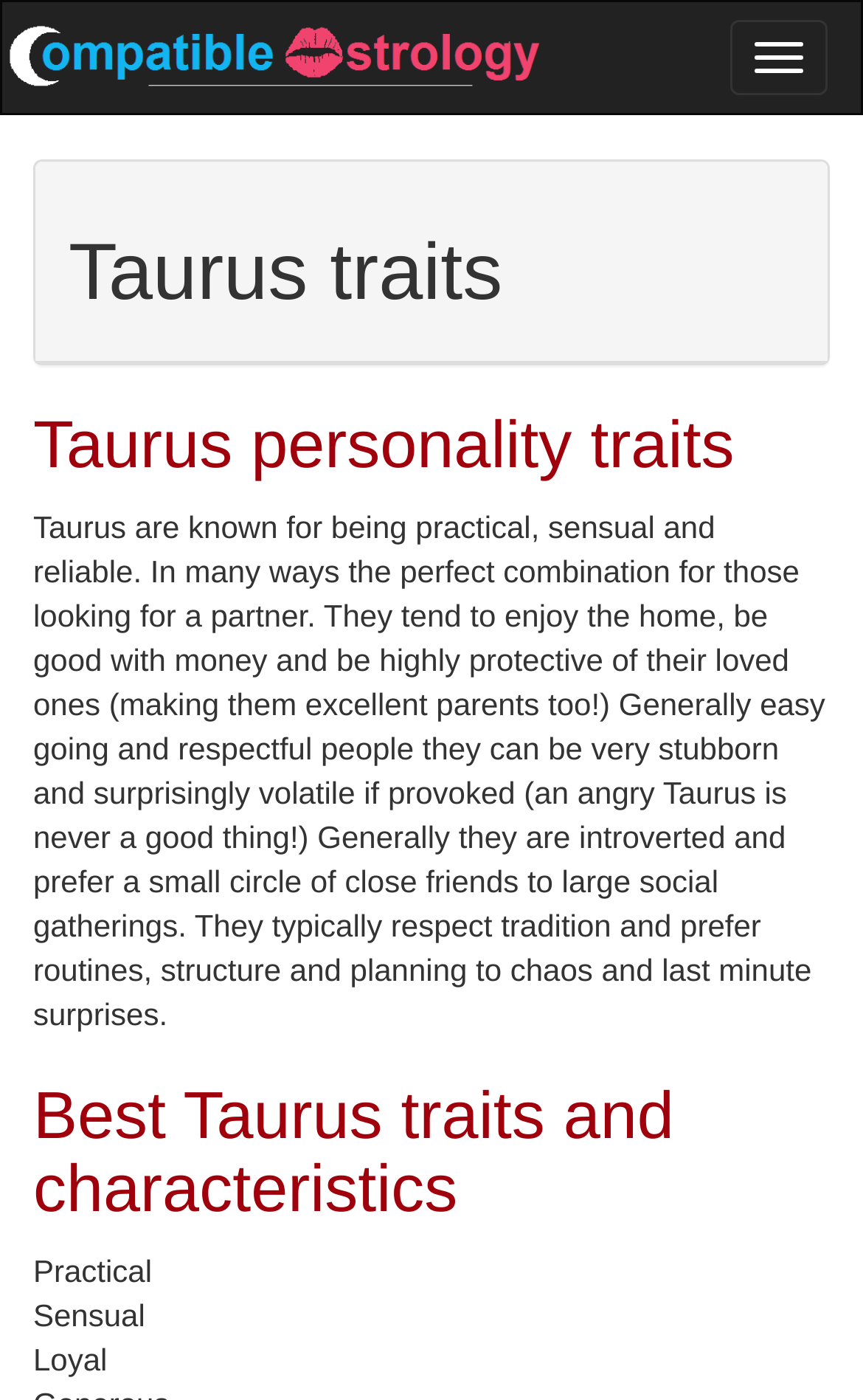What do Taurus tend to prefer?
From the details in the image, provide a complete and detailed answer to the question.

The webpage states that Taurus generally respect tradition and prefer routines, structure and planning to chaos and last minute surprises, indicating that they tend to prefer a more organized and planned approach to life.